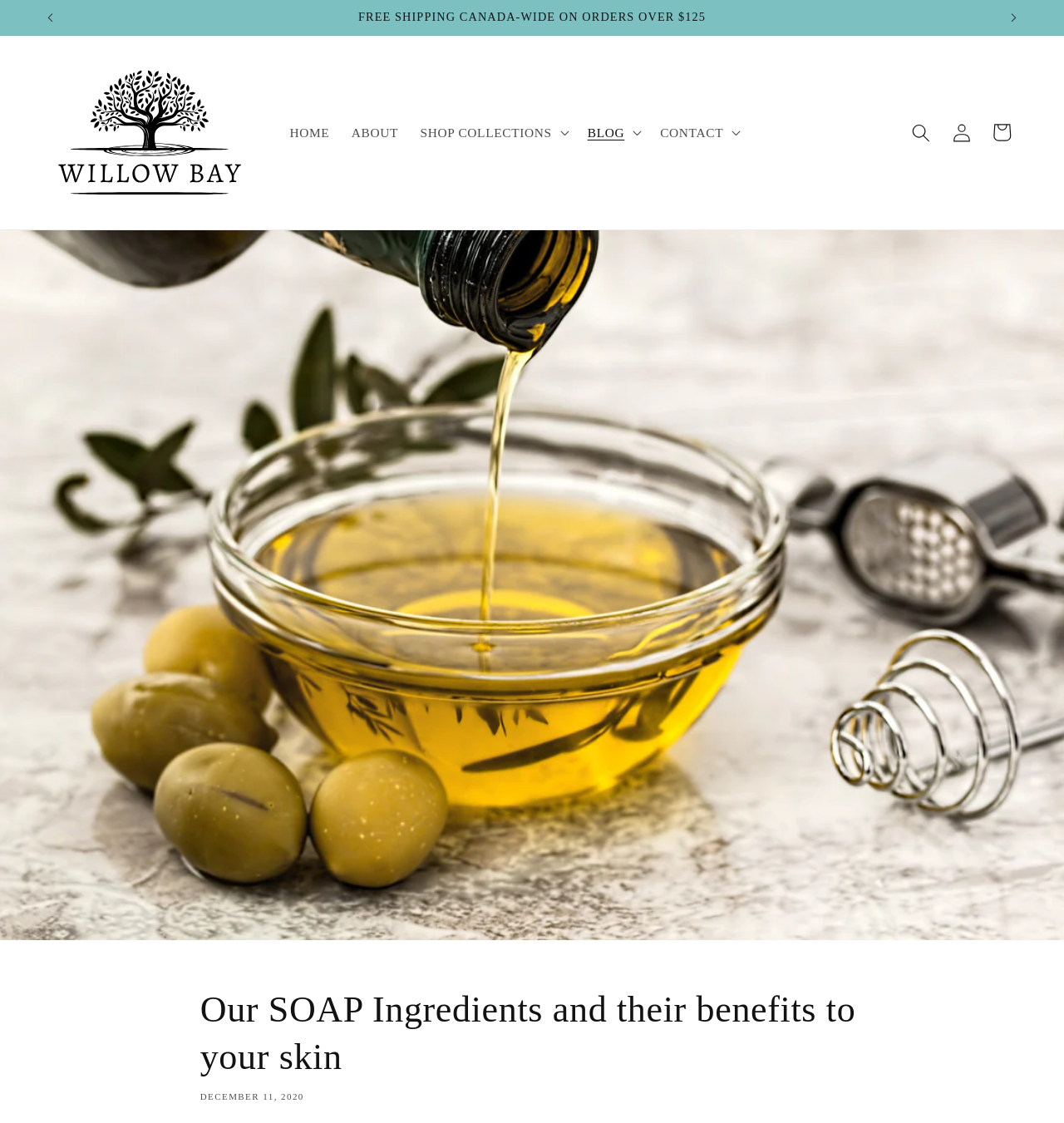Determine the primary headline of the webpage.

Our SOAP Ingredients and their benefits to your skin